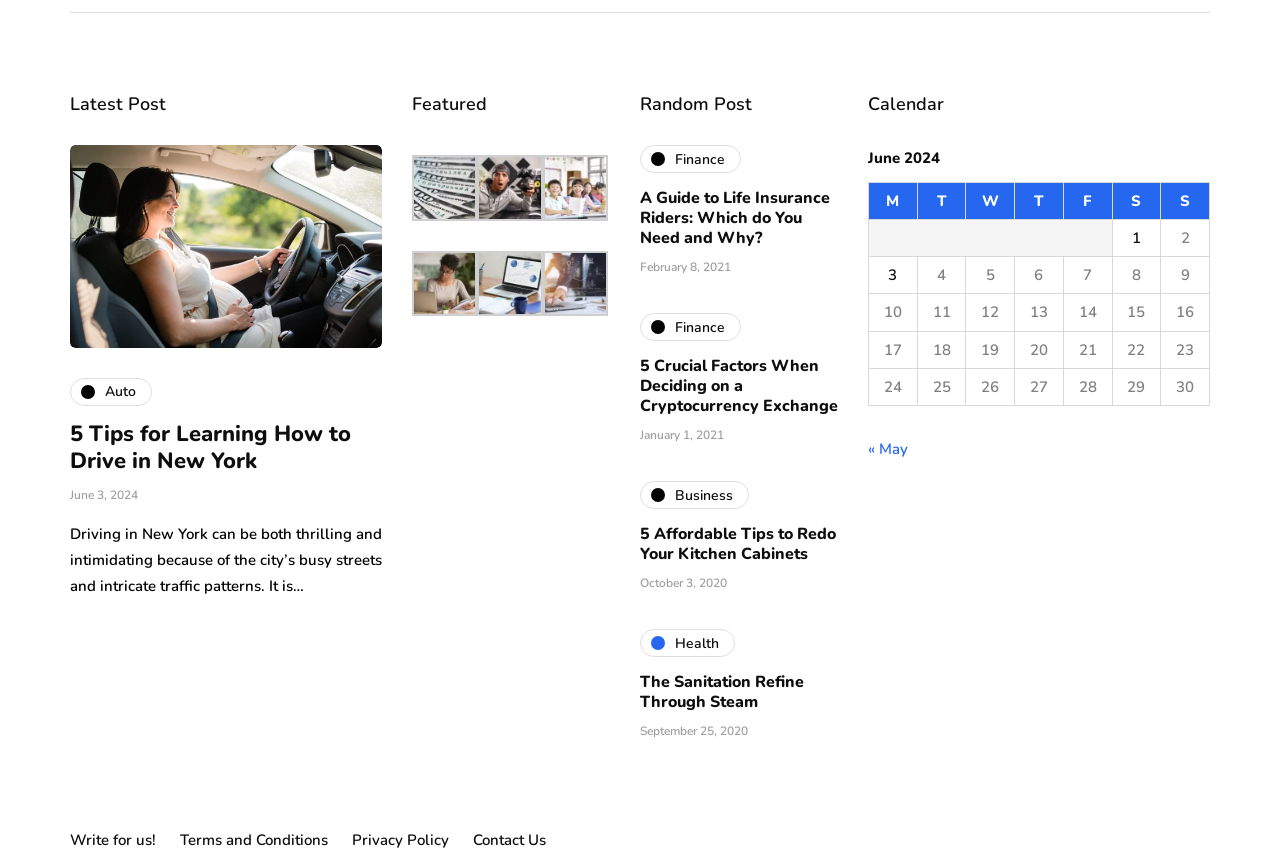What is the category of the post '5 Tips for Learning How to Drive in New York'?
Please answer the question as detailed as possible.

The category of the post '5 Tips for Learning How to Drive in New York' can be determined by looking at the link 'Auto' which is located near the post title, indicating that the post belongs to the 'Auto' category.